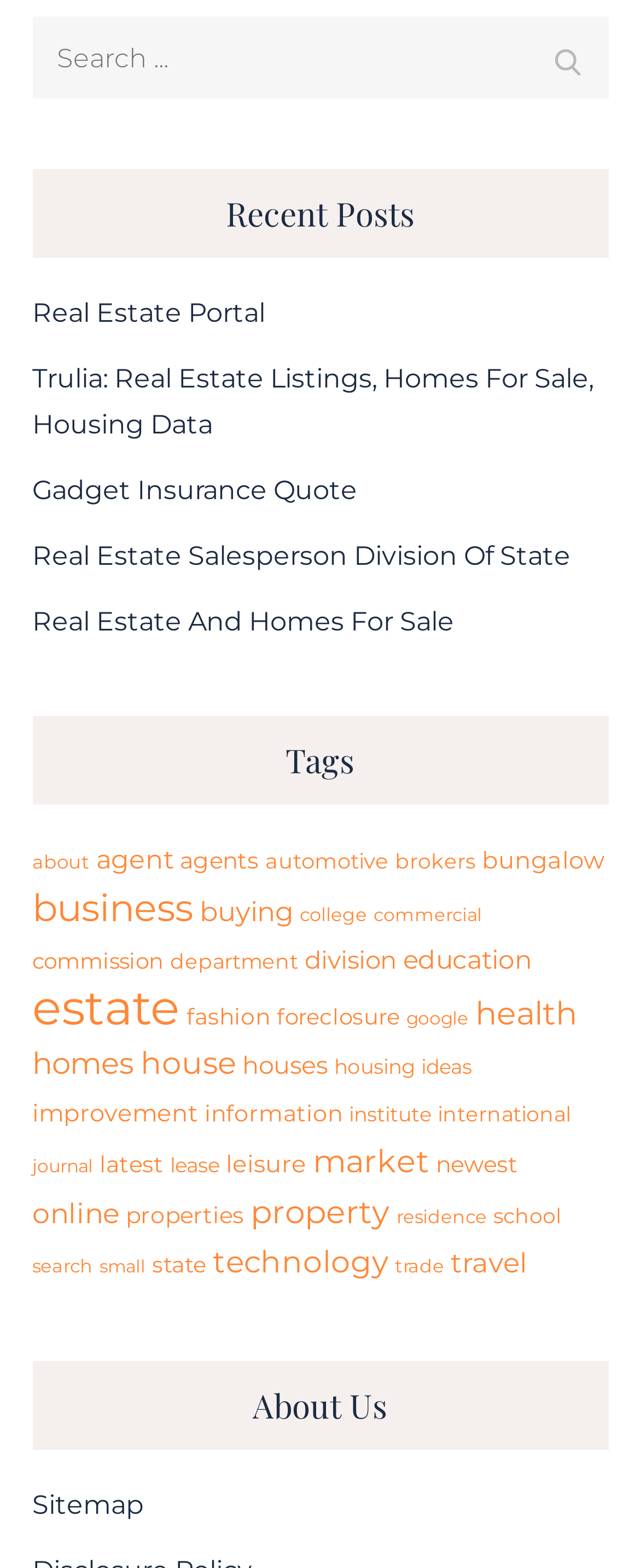Provide a brief response to the question below using a single word or phrase: 
What is the title of the second section?

Recent Posts